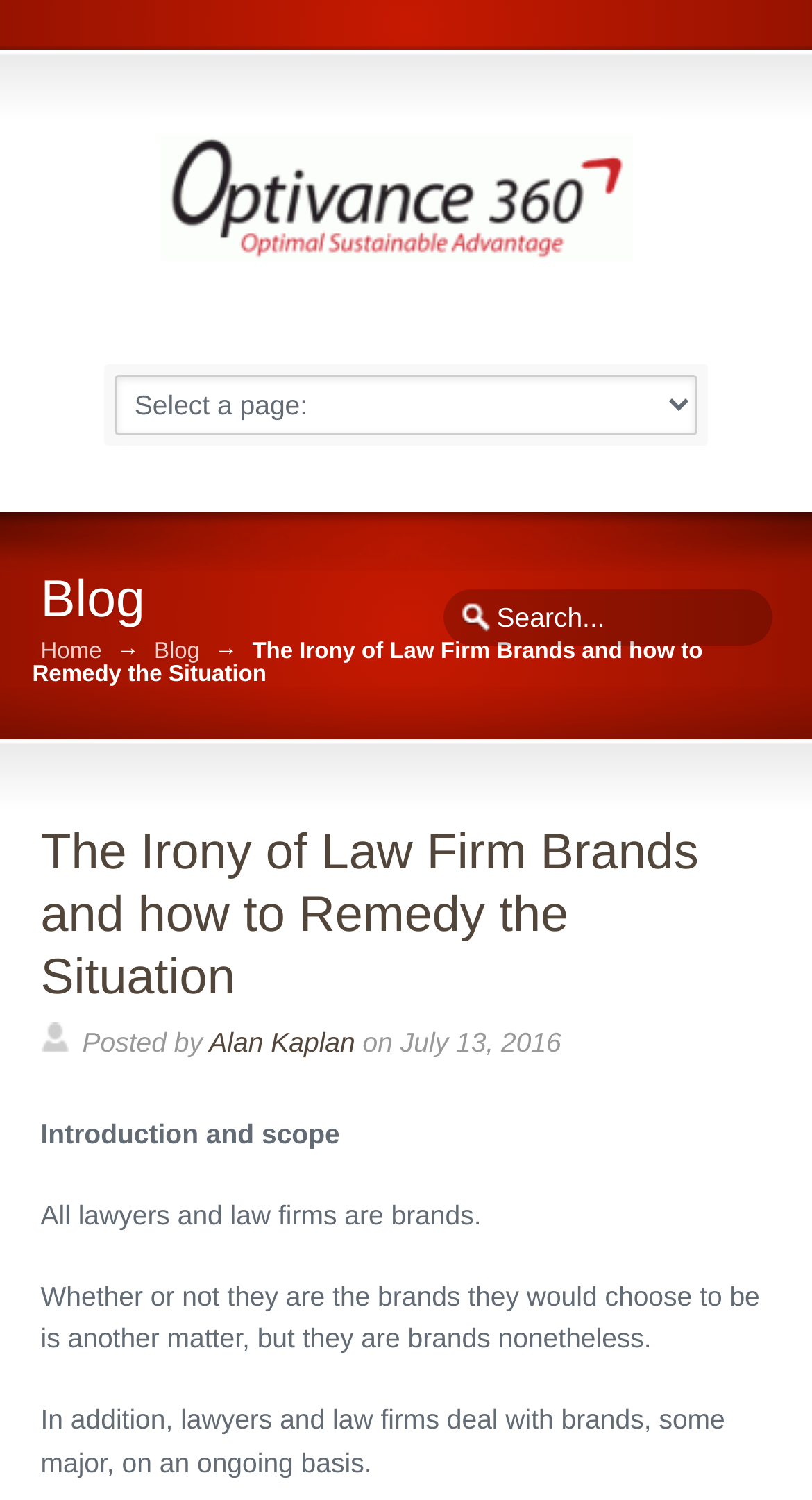Who wrote the blog post?
Using the image, respond with a single word or phrase.

Alan Kaplan